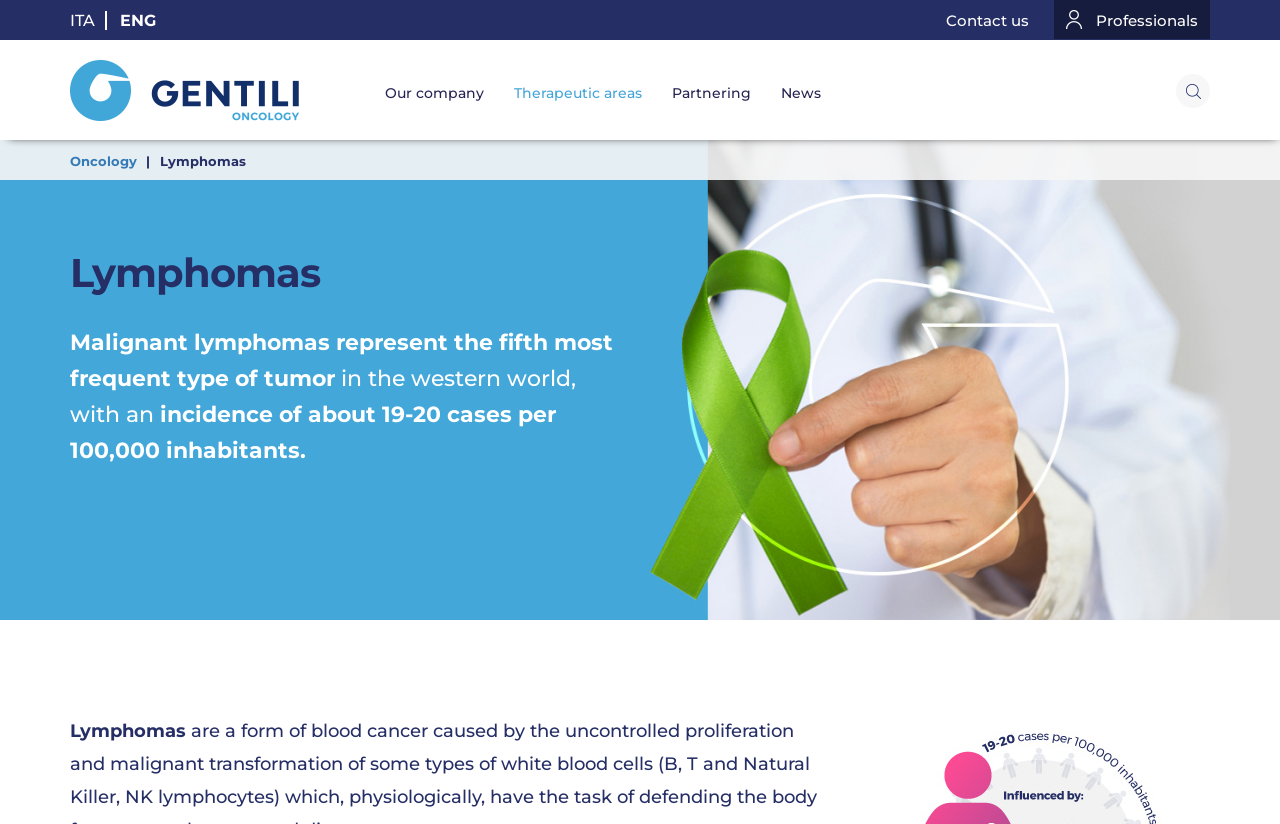Find the bounding box coordinates of the element you need to click on to perform this action: 'View the 'Categories' heading'. The coordinates should be represented by four float values between 0 and 1, in the format [left, top, right, bottom].

None